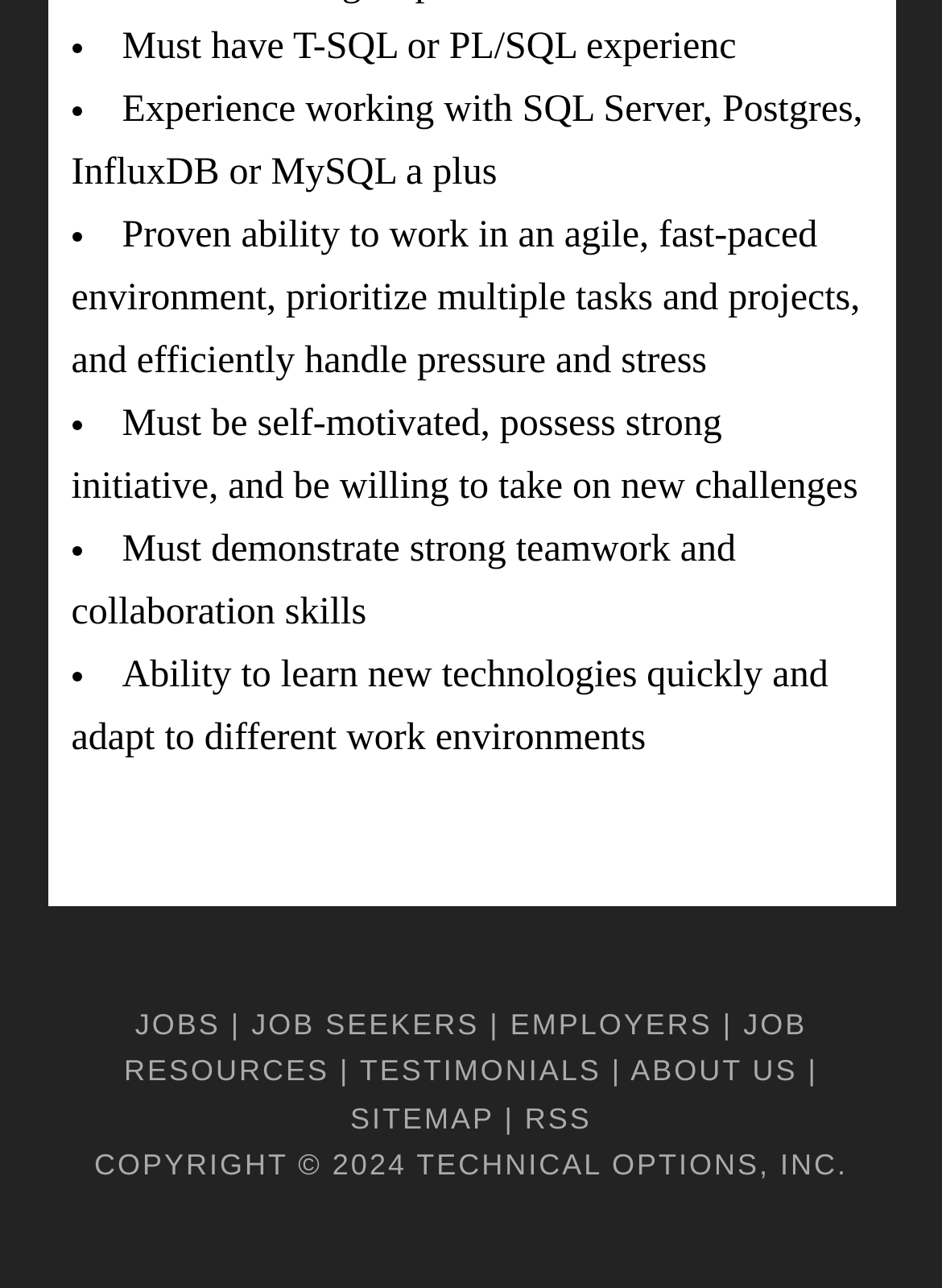What is the last item in the list of requirements?
Please provide a single word or phrase as your answer based on the screenshot.

Ability to learn new technologies